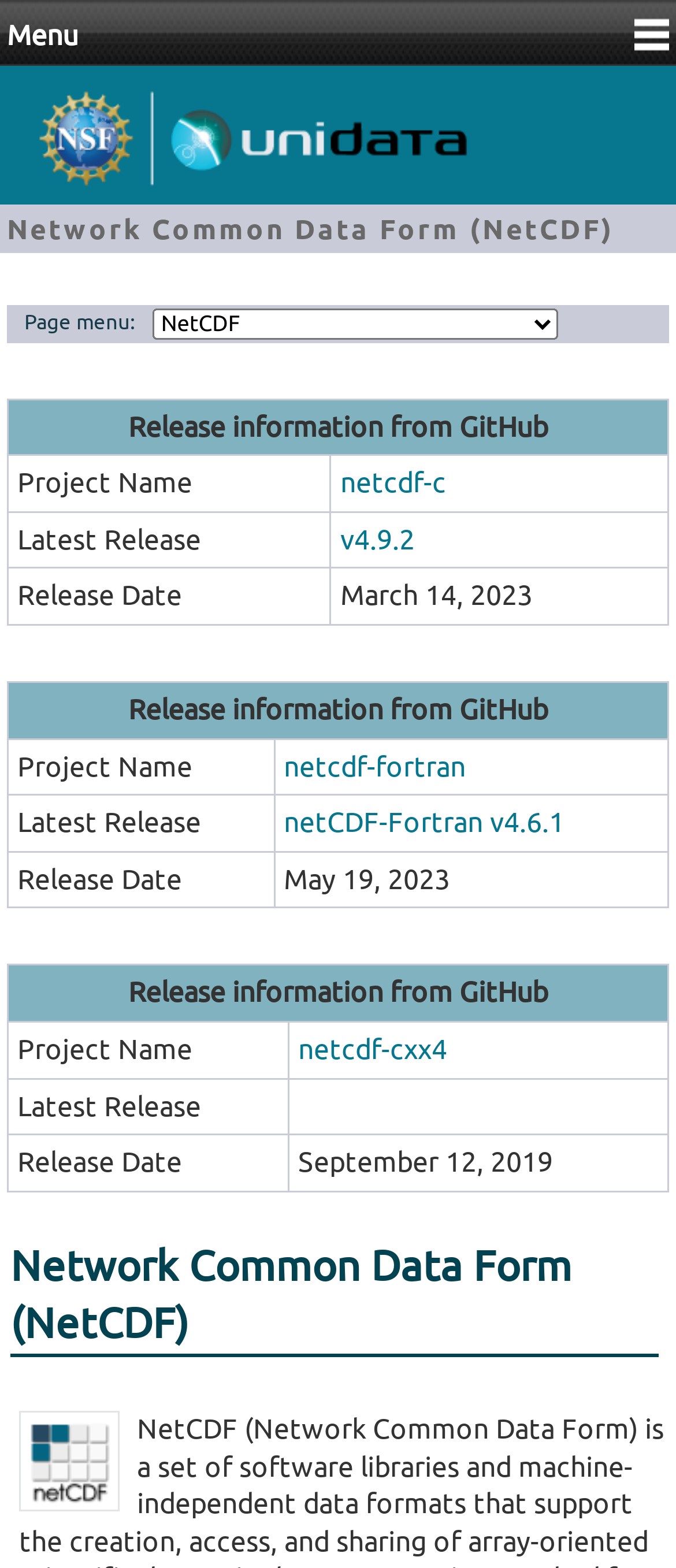Respond with a single word or phrase for the following question: 
What is the project name of the latest release?

netcdf-c